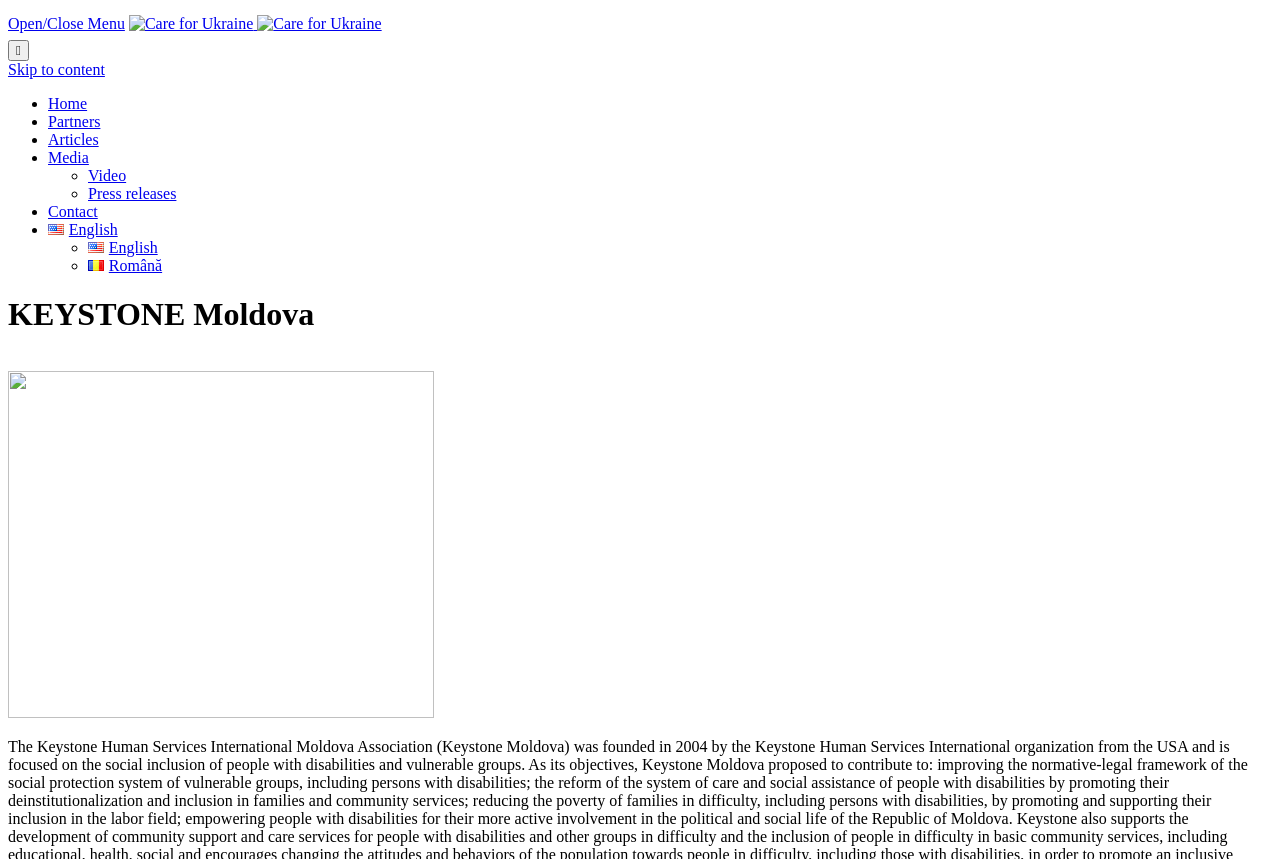Describe all visible elements and their arrangement on the webpage.

The webpage is titled "KEYSTONE Moldova – Care for Ukraine" and appears to be a website for an organization providing care and support for Ukraine. 

At the top left corner, there is an "Open/Close Menu" link, followed by a "Care for Ukraine" link with two accompanying images. To the right of these elements, there is a button with an icon. Below these elements, there is a "Skip to content" link.

The main navigation menu is located below, consisting of several links including "Home", "Partners", "Articles", "Media", "Video", "Press releases", "Contact", and language options "English" and "Română". These links are separated by list markers, with "•" used for the first four links and "◦" used for the remaining links.

At the bottom of the page, there is a large heading that reads "KEYSTONE Moldova", taking up most of the width of the page.